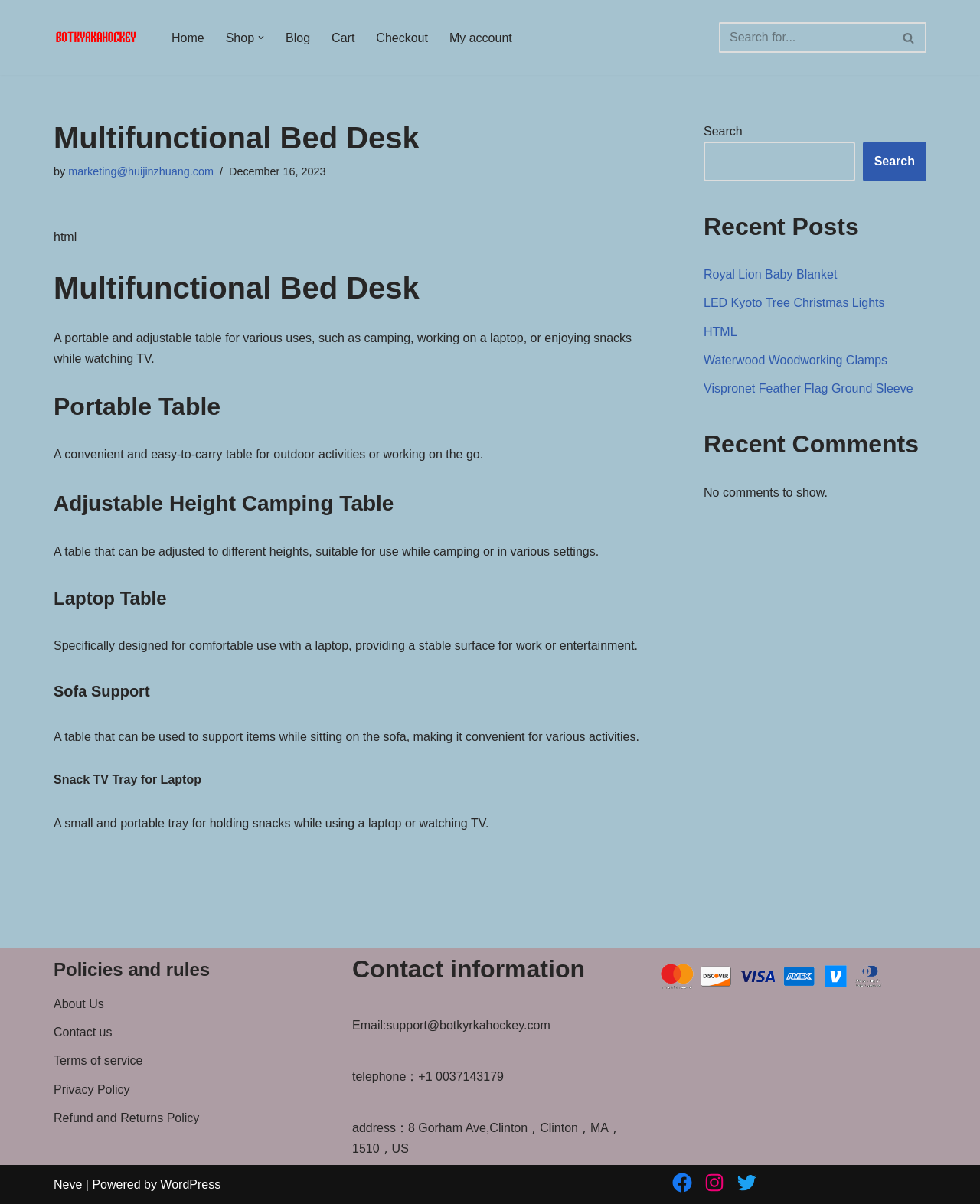Give a concise answer of one word or phrase to the question: 
What is the purpose of the table?

Various uses